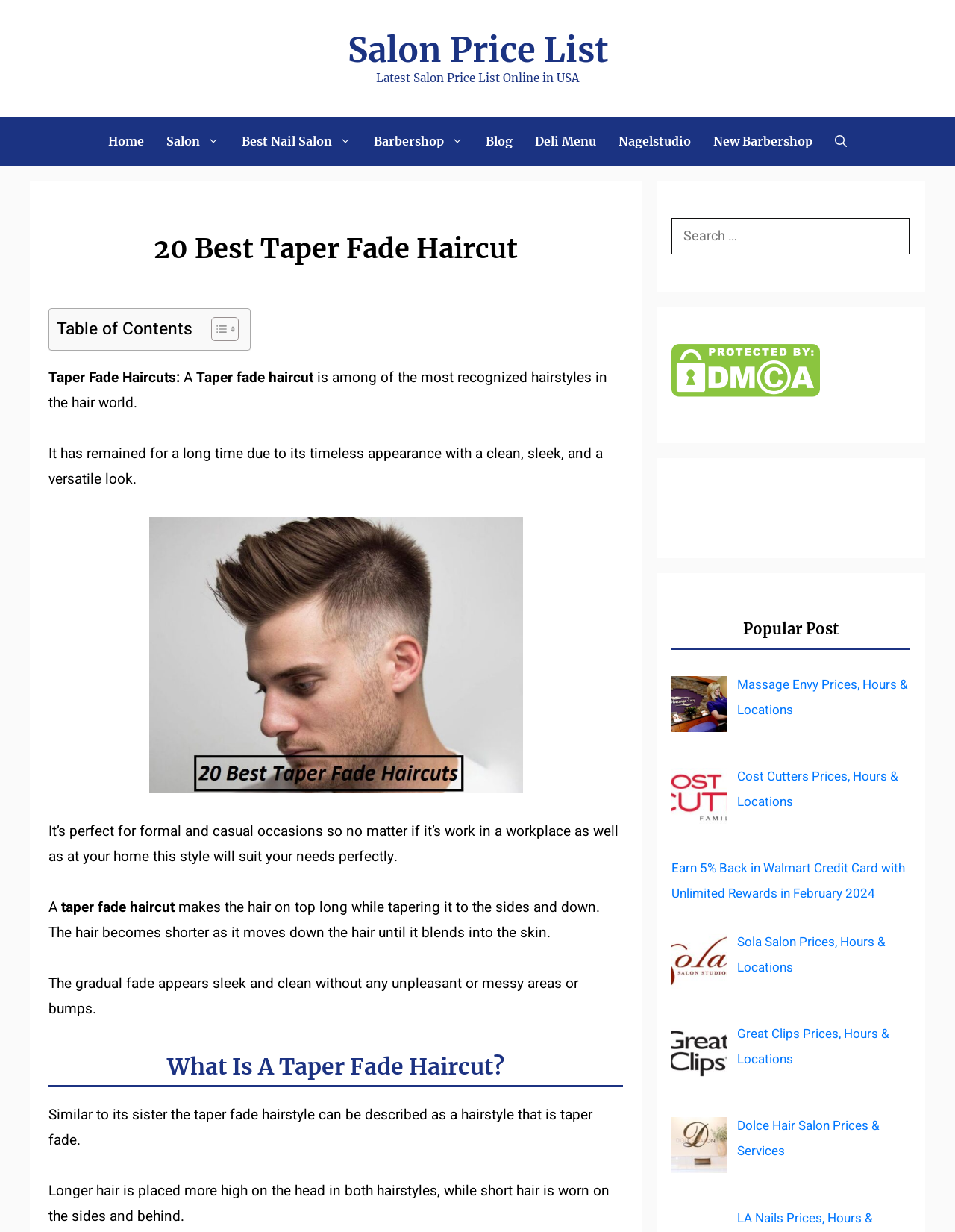Based on the element description "Salon", predict the bounding box coordinates of the UI element.

[0.162, 0.095, 0.241, 0.134]